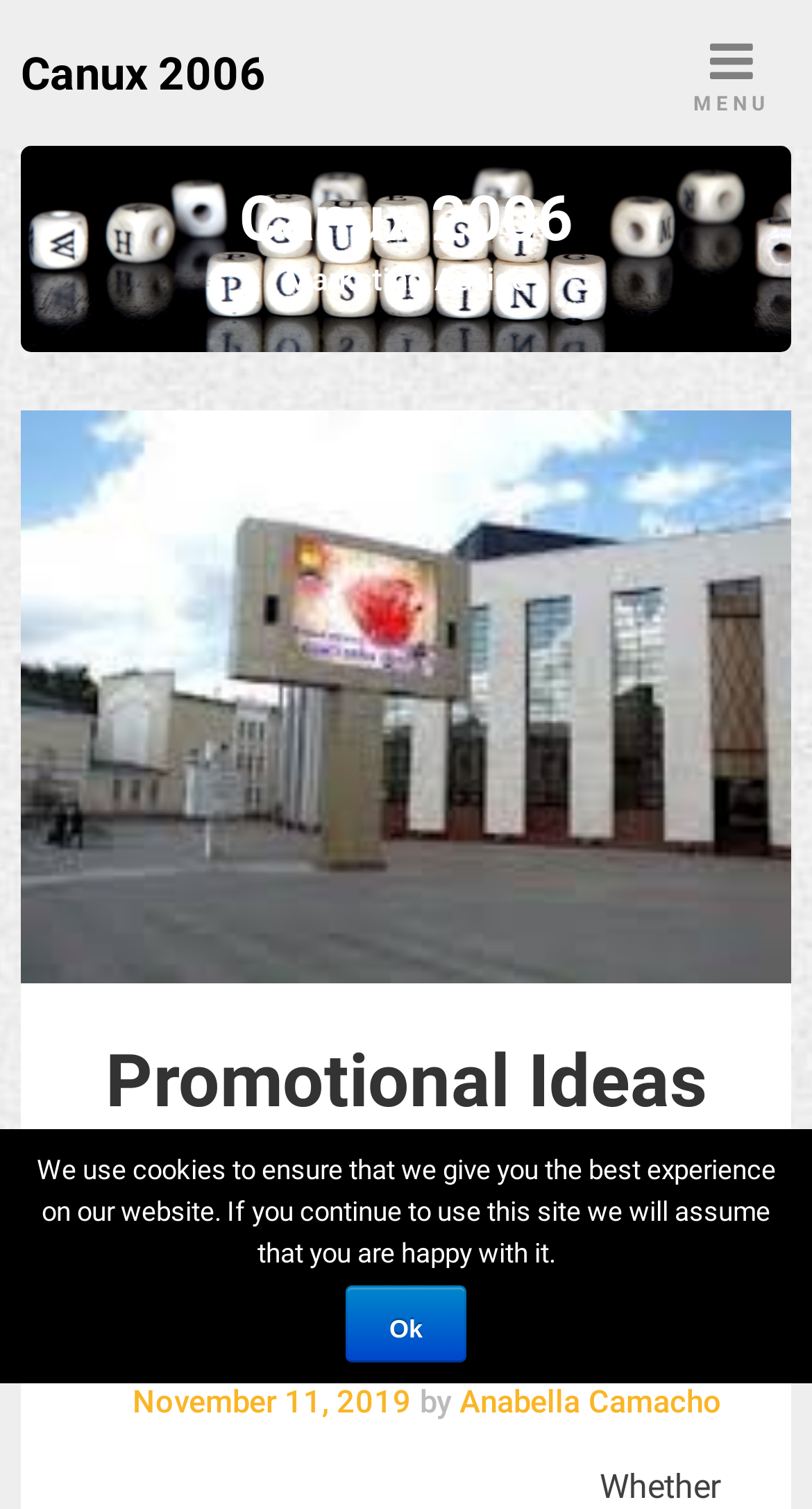Create a full and detailed caption for the entire webpage.

This webpage is about promotional ideas for the outside of a store. At the top left corner, there is a link to "Skip to content". Next to it, there is a link to "Canux 2006", which is likely the website's title or brand name. On the top right corner, there is a button with a menu icon, which is not expanded by default.

Below the top section, there is a large image that spans almost the entire width of the page. On top of the image, there is a heading that reads "Promotional Ideas For The Outside Of You Store." with a link to the same title. Below the heading, there is a link to the date "November 11, 2019", followed by the author's name, "Anabella Camacho".

On the middle left side of the page, there is a section with the title "Marketing Advice". Below this section, there is a large block of text that informs users about the website's cookie policy.

At the bottom of the page, there are several links to share the content on social media platforms, including Twitter, Facebook, Pinterest, and others. Next to these links, there is a button to accept the cookie policy, labeled "Ok". On the bottom right corner, there is a text that reads "SHARES".